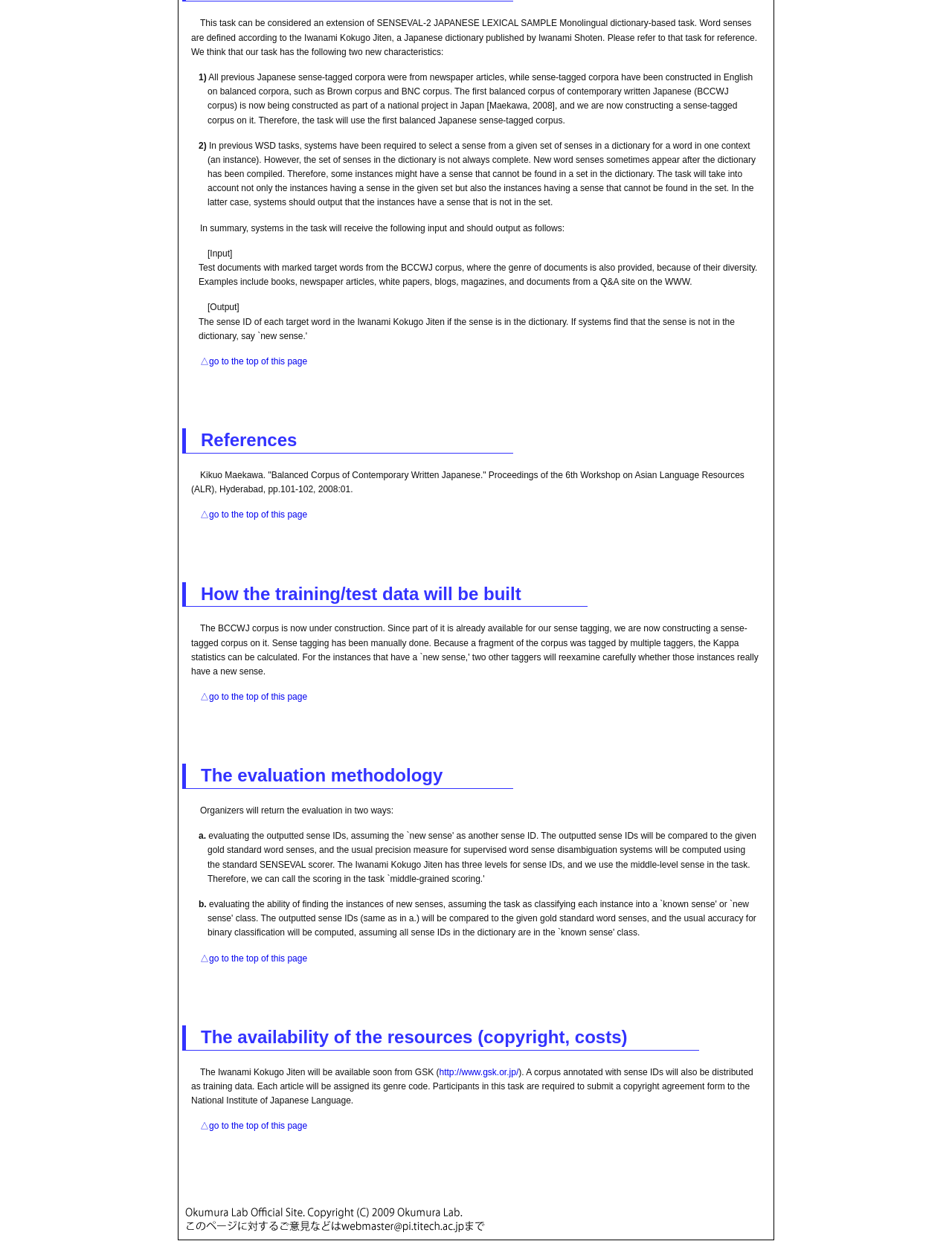Please provide a short answer using a single word or phrase for the question:
What is the format of the input data?

Test documents with marked target words